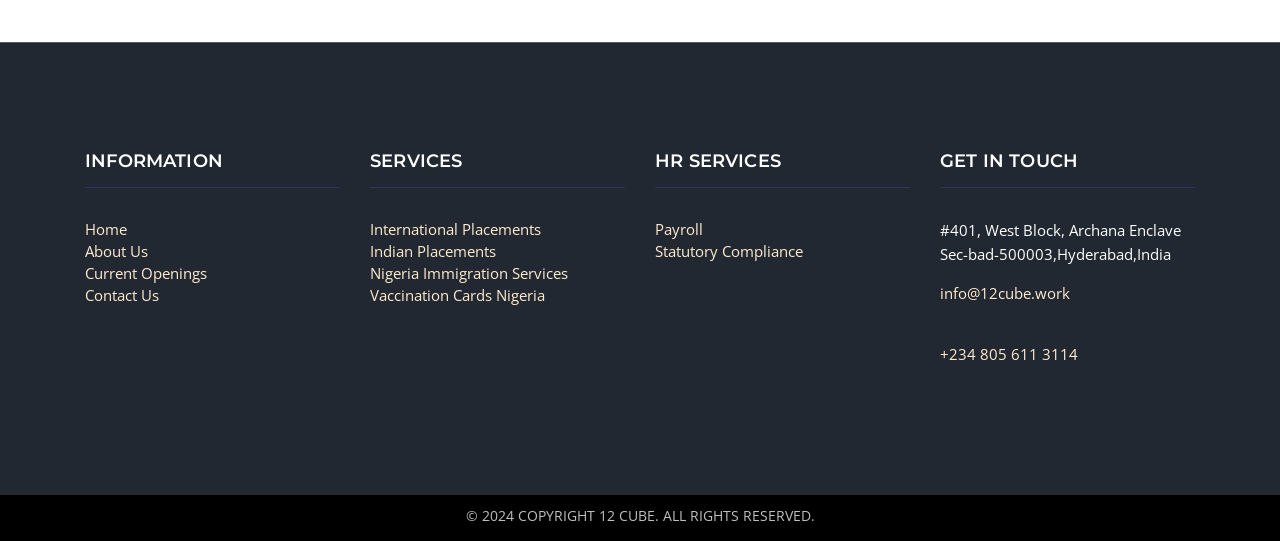What services does the company offer in Nigeria?
Please provide a comprehensive answer based on the details in the screenshot.

The company offers services in Nigeria, which can be found in the 'SERVICES' section. The services offered in Nigeria are 'Nigeria Immigration Services' and 'Vaccination Cards Nigeria'.